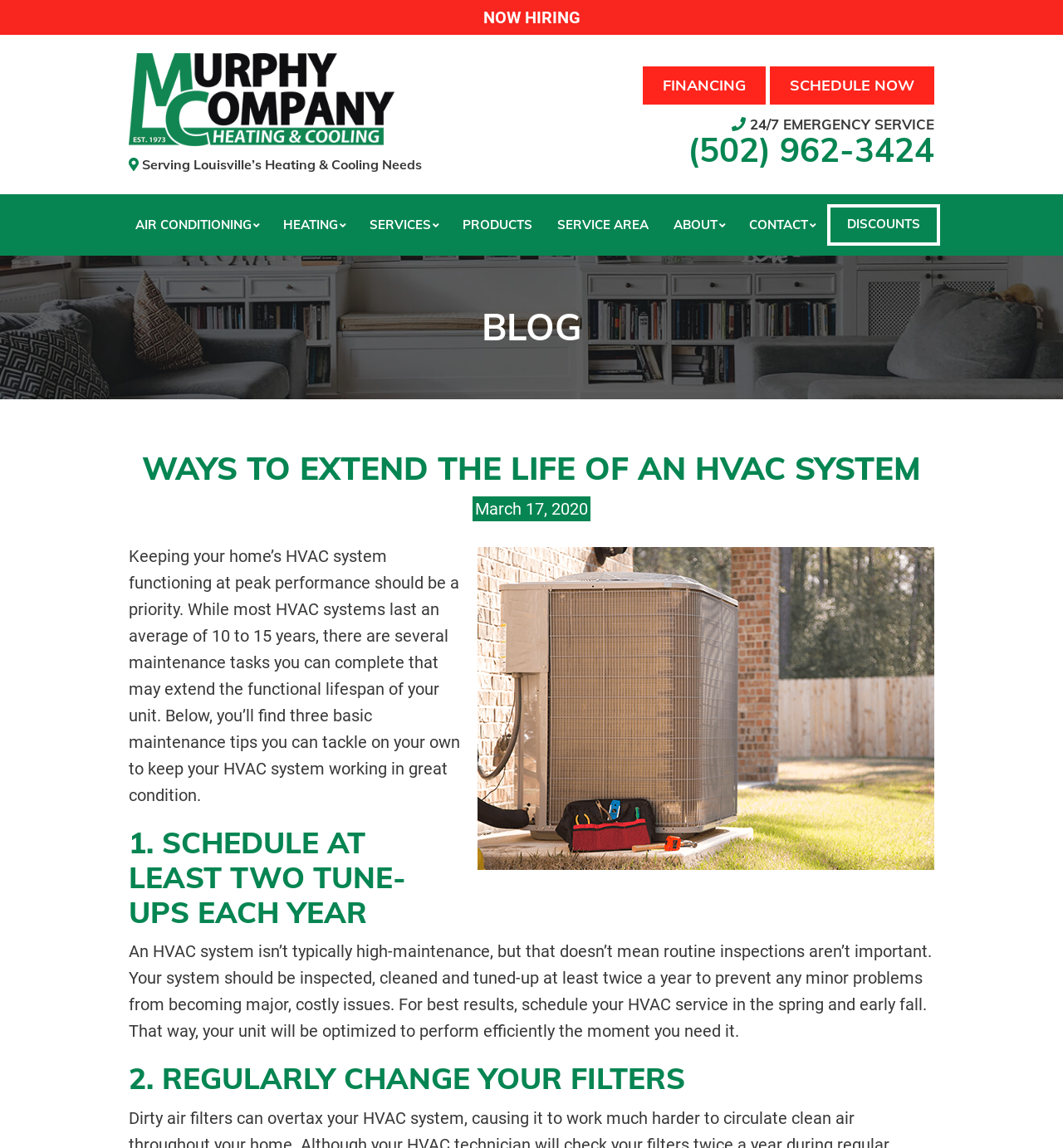Explain the webpage in detail.

The webpage is about Murphy Company, a provider of HVAC services. At the top, there is a navigation menu with links to various sections, including "NOW HIRING", "FINANCING", "SCHEDULE NOW", and others. The company's logo is also displayed at the top, along with a tagline "Serving Louisville’s Heating & Cooling Needs".

Below the navigation menu, there is a section highlighting the company's 24/7 emergency service, along with a phone number to call. To the left of this section, there are links to different services offered by the company, including air conditioning, heating, services, products, service area, about, contact, and discounts.

The main content of the webpage is a blog post titled "WAYS TO EXTEND THE LIFE OF AN HVAC SYSTEM". The post is dated March 17, 2020, and features an image related to the topic. The article discusses the importance of maintaining an HVAC system and provides three basic maintenance tips to extend its lifespan. The tips include scheduling regular tune-ups, changing filters regularly, and other maintenance tasks.

Throughout the webpage, there are several calls-to-action, encouraging visitors to schedule a service or learn more about the company's offerings. Overall, the webpage is informative and provides valuable information to homeowners looking to extend the life of their HVAC system.